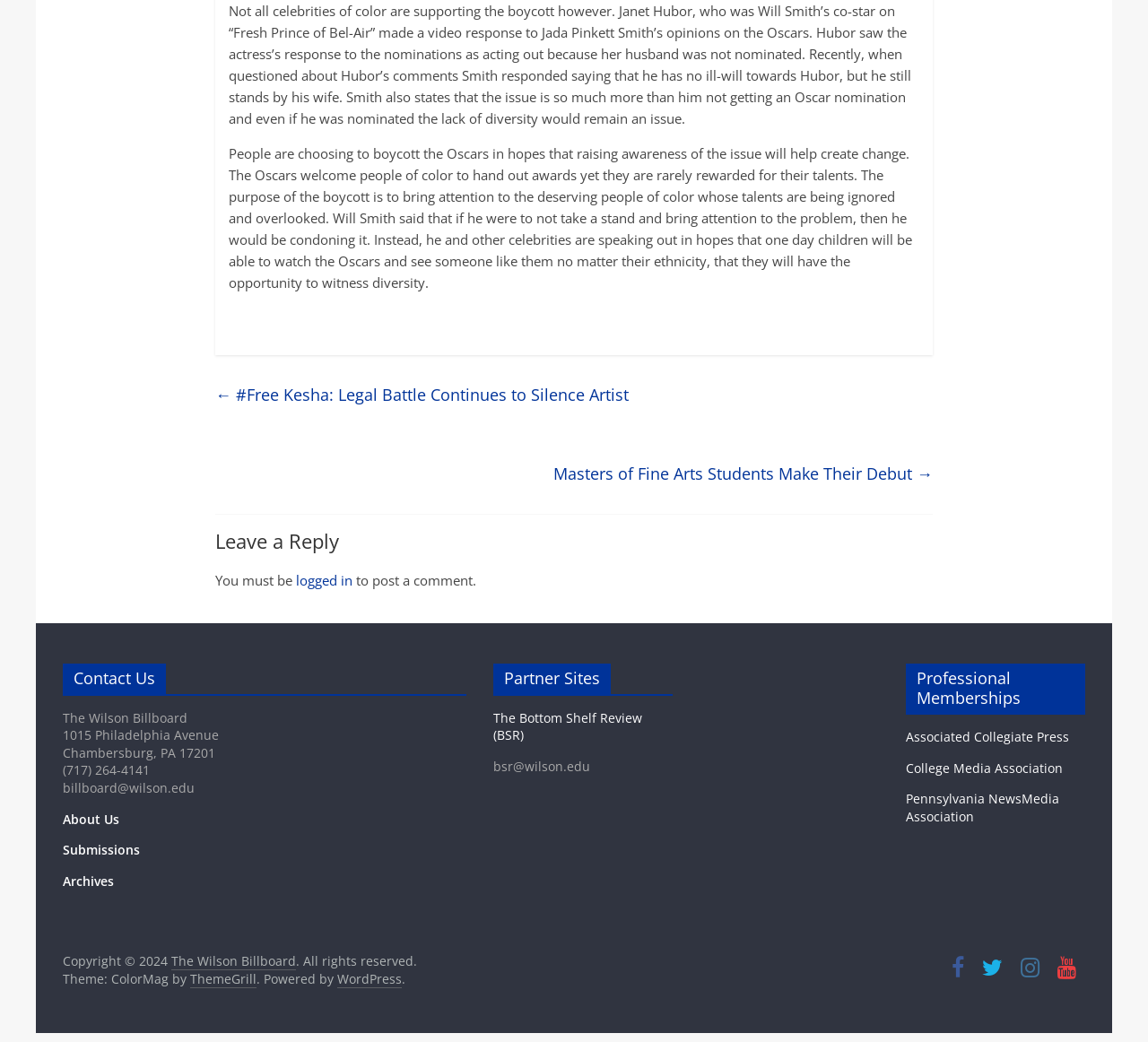Answer the question briefly using a single word or phrase: 
What is the name of the publication?

The Wilson Billboard